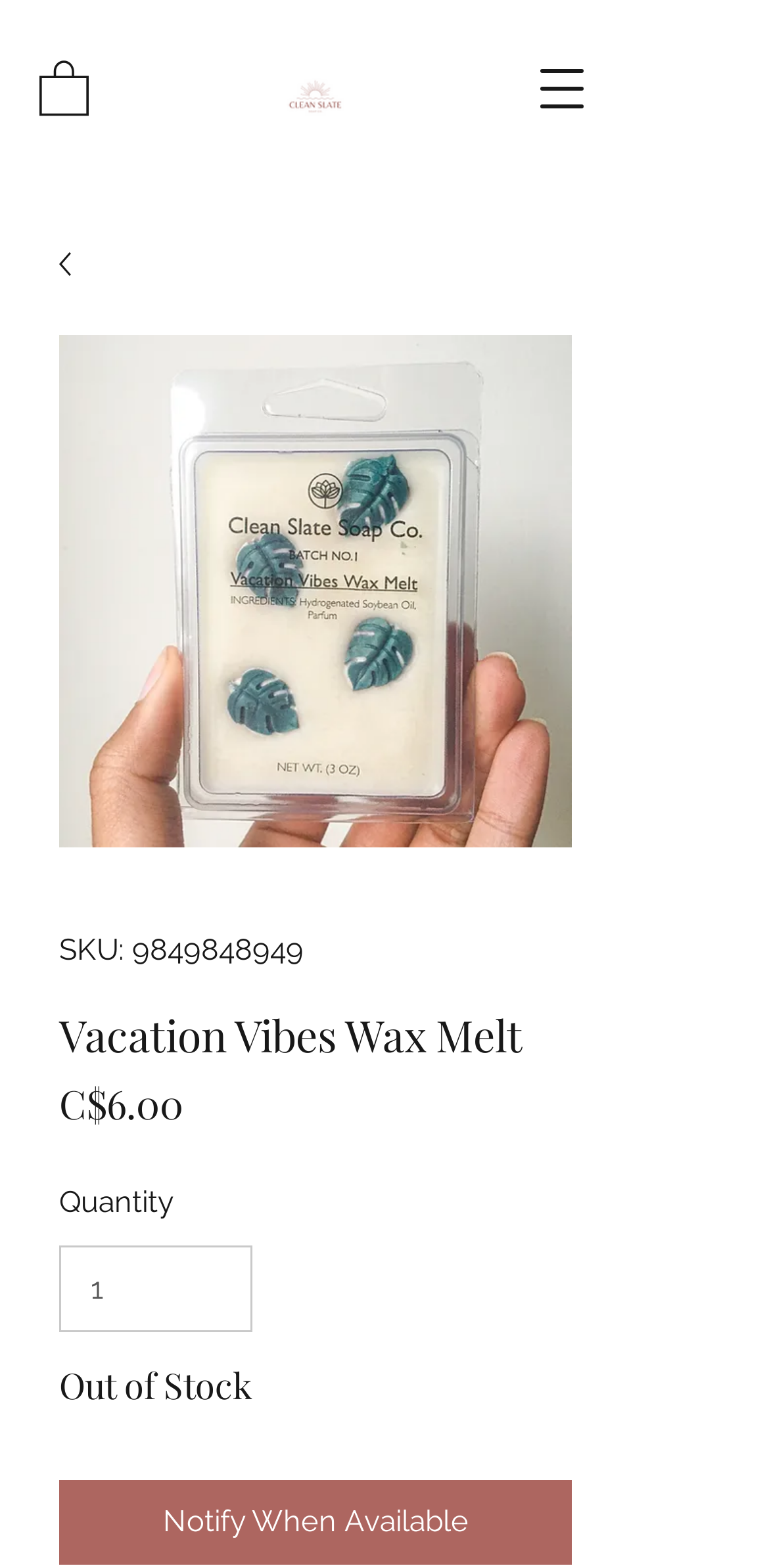Bounding box coordinates should be provided in the format (top-left x, top-left y, bottom-right x, bottom-right y) with all values between 0 and 1. Identify the bounding box for this UI element: aria-label="Open navigation menu"

[0.679, 0.031, 0.782, 0.082]